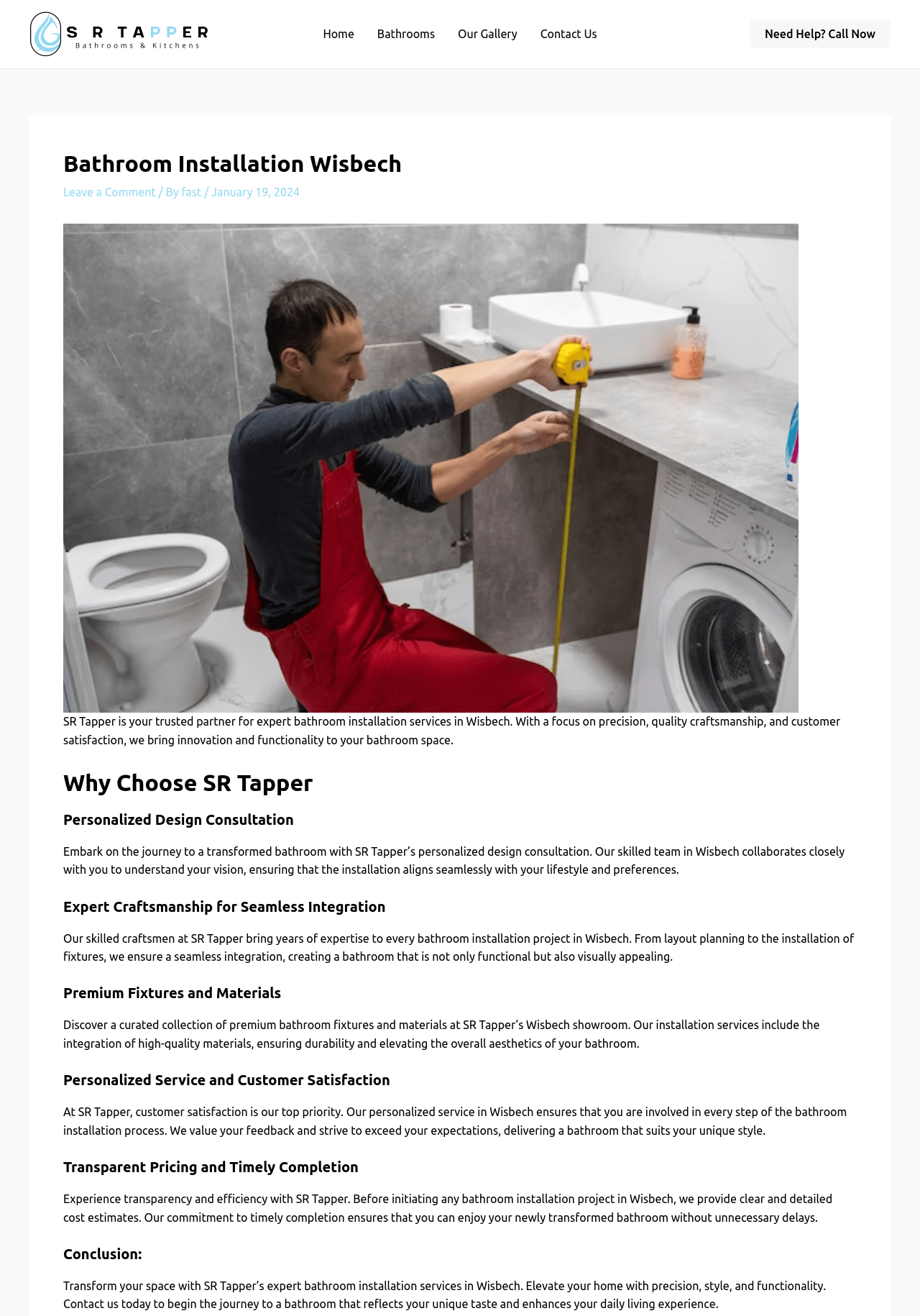What is the benefit of SR Tapper's personalized design consultation?
Answer the question with as much detail as you can, using the image as a reference.

The benefit of SR Tapper's personalized design consultation can be inferred from the text on the webpage, which states that the company's skilled team collaborates closely with customers to understand their vision, ensuring that the installation aligns seamlessly with their lifestyle and preferences.